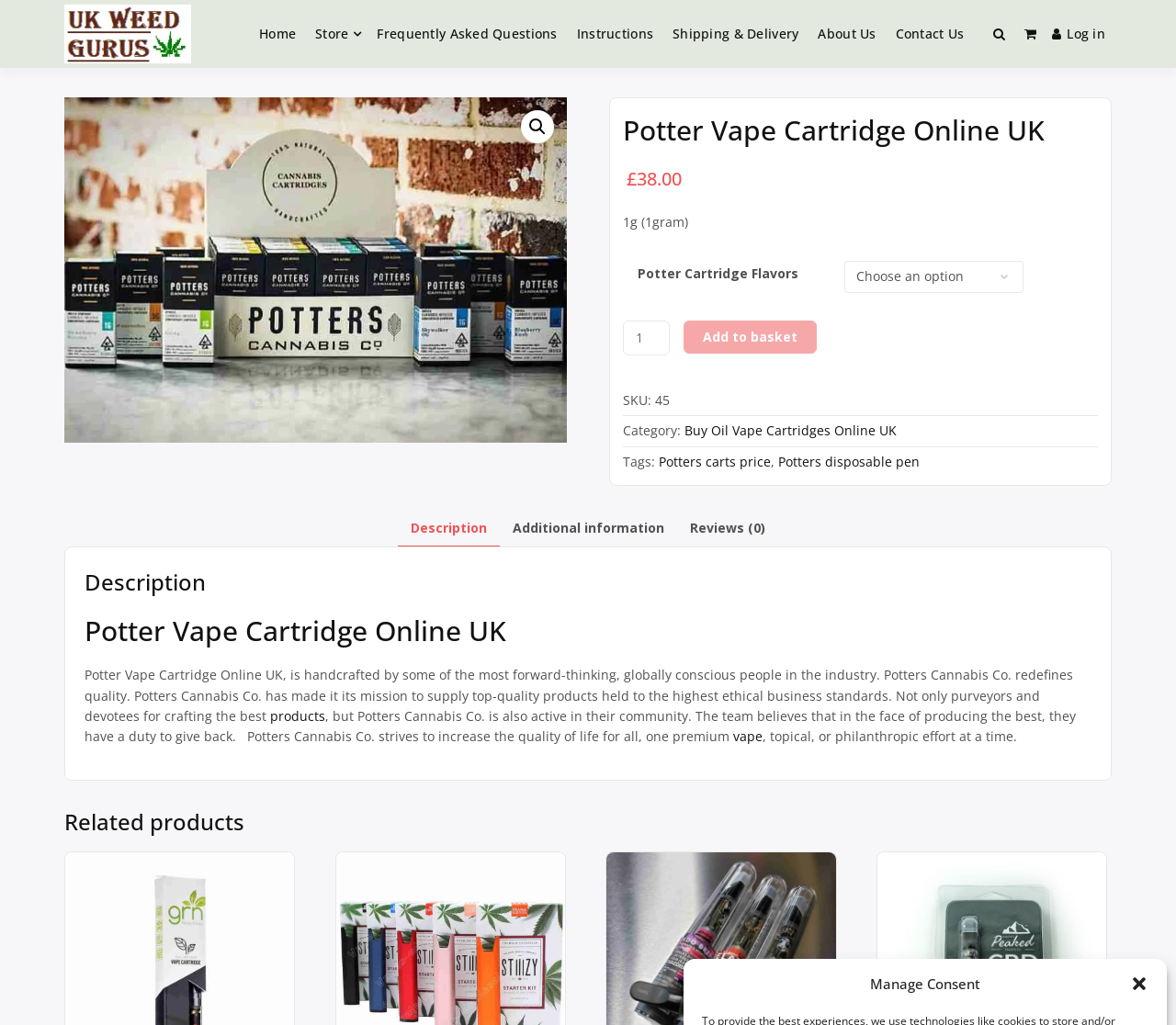How much quantity of the product can be added to the basket?
Carefully examine the image and provide a detailed answer to the question.

The quantity of the product that can be added to the basket can be found on the webpage, specifically in the section where the product details are listed. The quantity can be adjusted using the spin button, which has a minimum value of 1 and no maximum value.